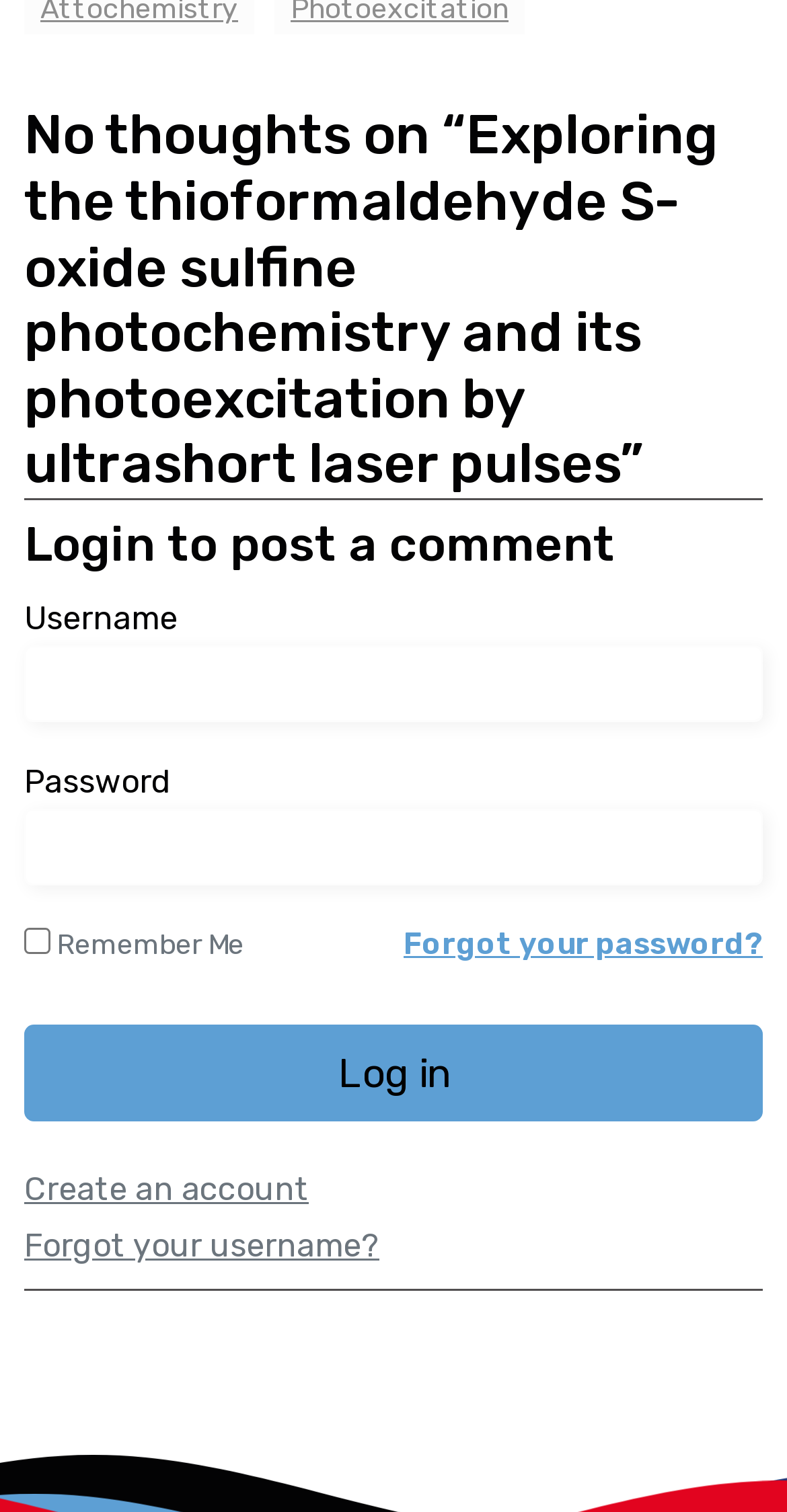Give a one-word or one-phrase response to the question: 
What is the function of the 'Remember Me' checkbox?

To remember login credentials